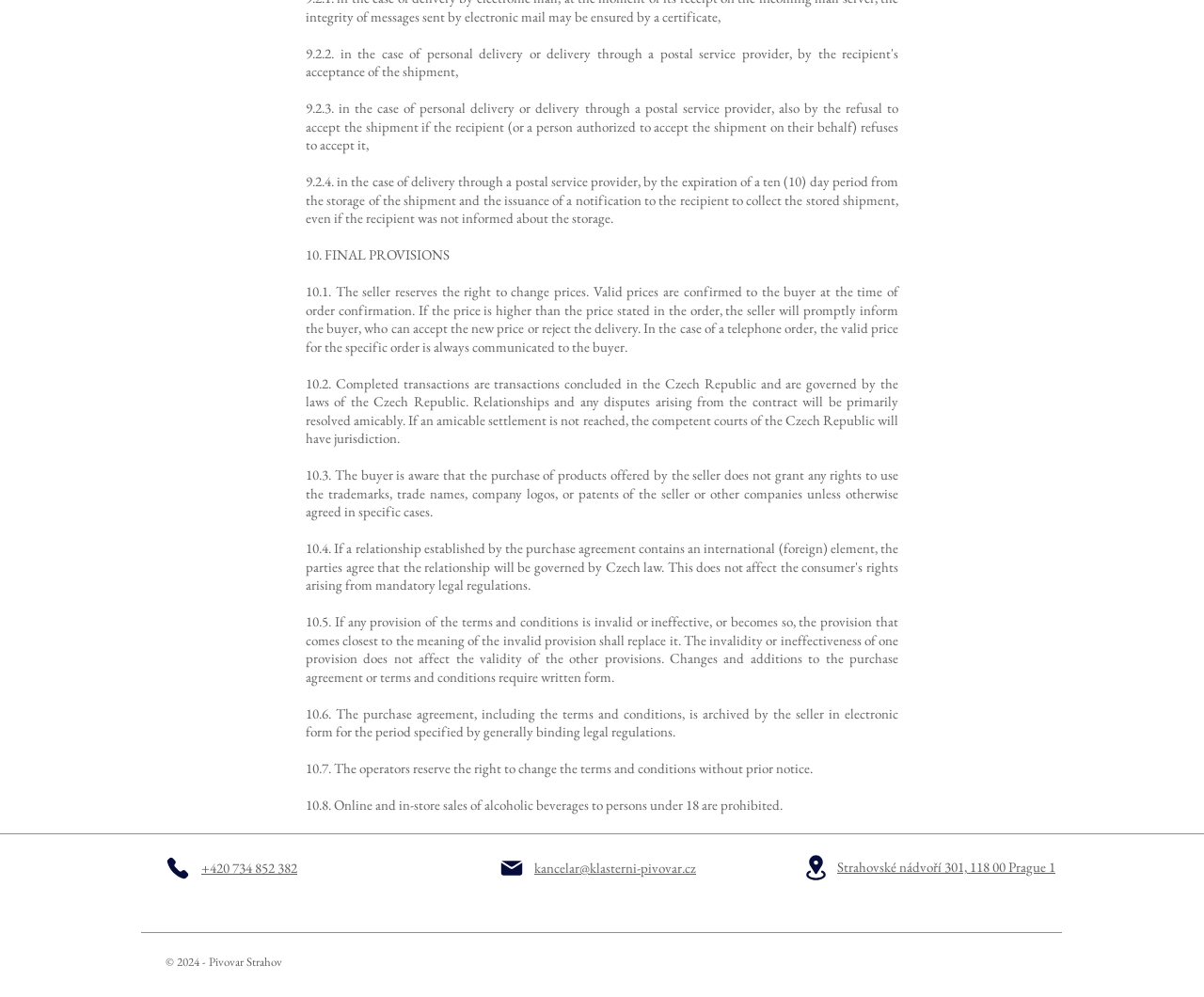Identify the bounding box of the UI element described as follows: "+420 734 852 382". Provide the coordinates as four float numbers in the range of 0 to 1 [left, top, right, bottom].

[0.138, 0.859, 0.158, 0.883]